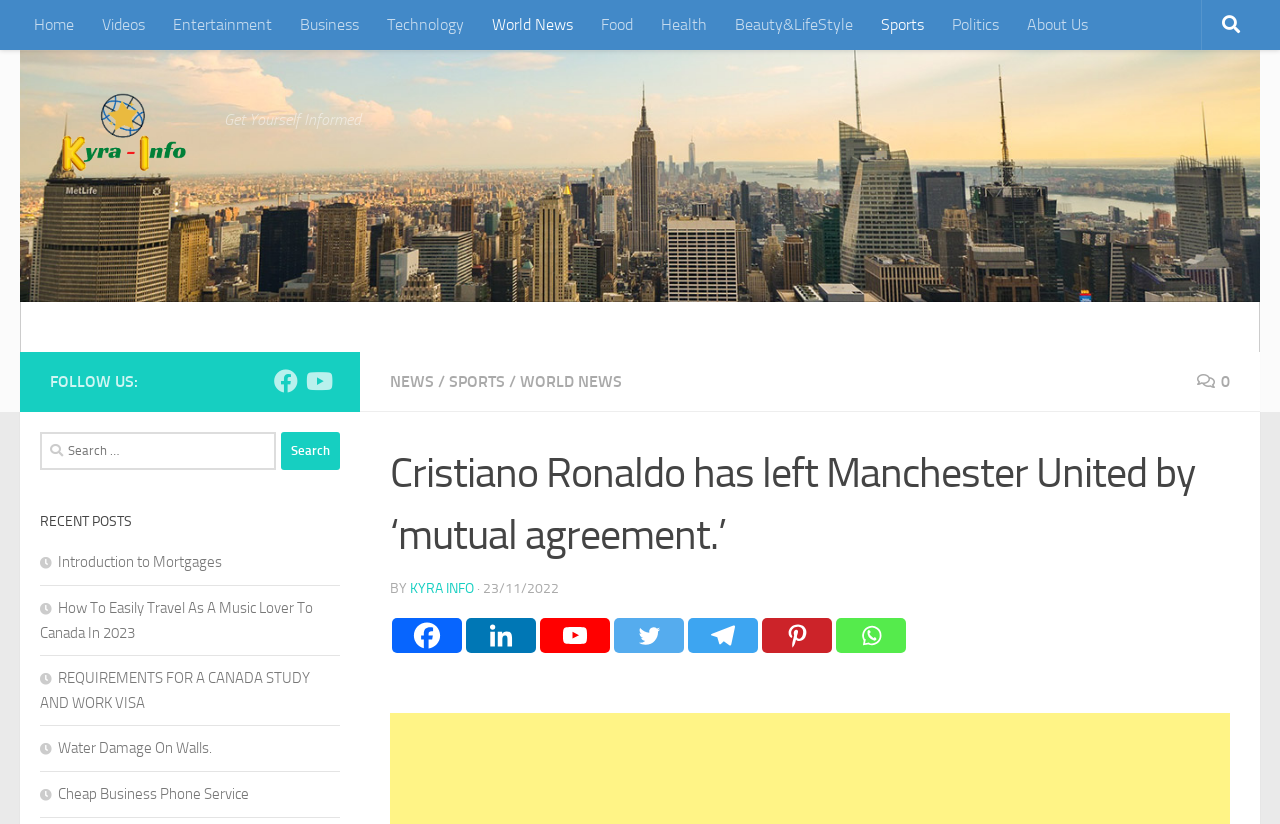Please give the bounding box coordinates of the area that should be clicked to fulfill the following instruction: "Click on the 'RECENT POSTS' section". The coordinates should be in the format of four float numbers from 0 to 1, i.e., [left, top, right, bottom].

[0.031, 0.618, 0.266, 0.648]